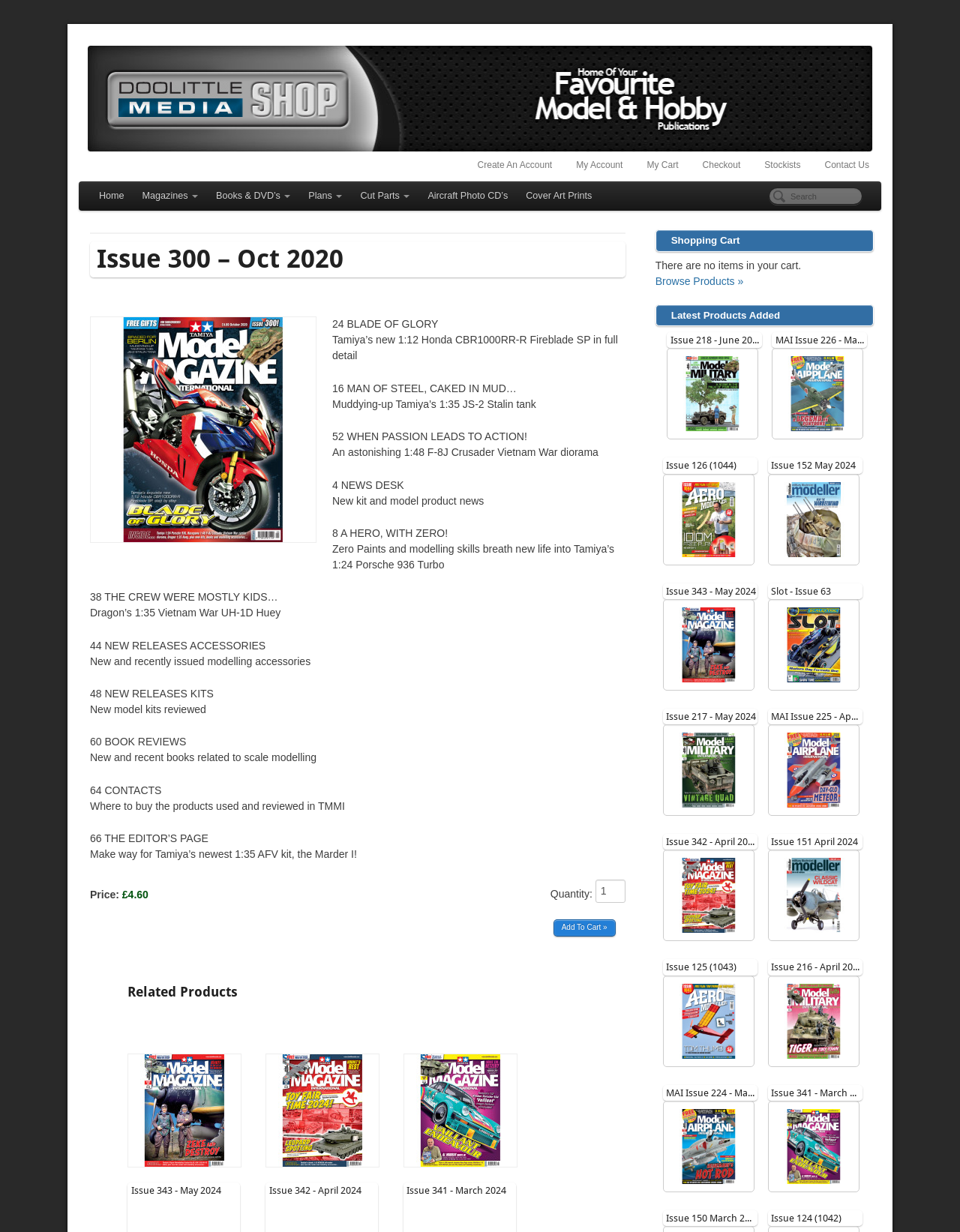Given the element description "Featured Sales Horses" in the screenshot, predict the bounding box coordinates of that UI element.

None